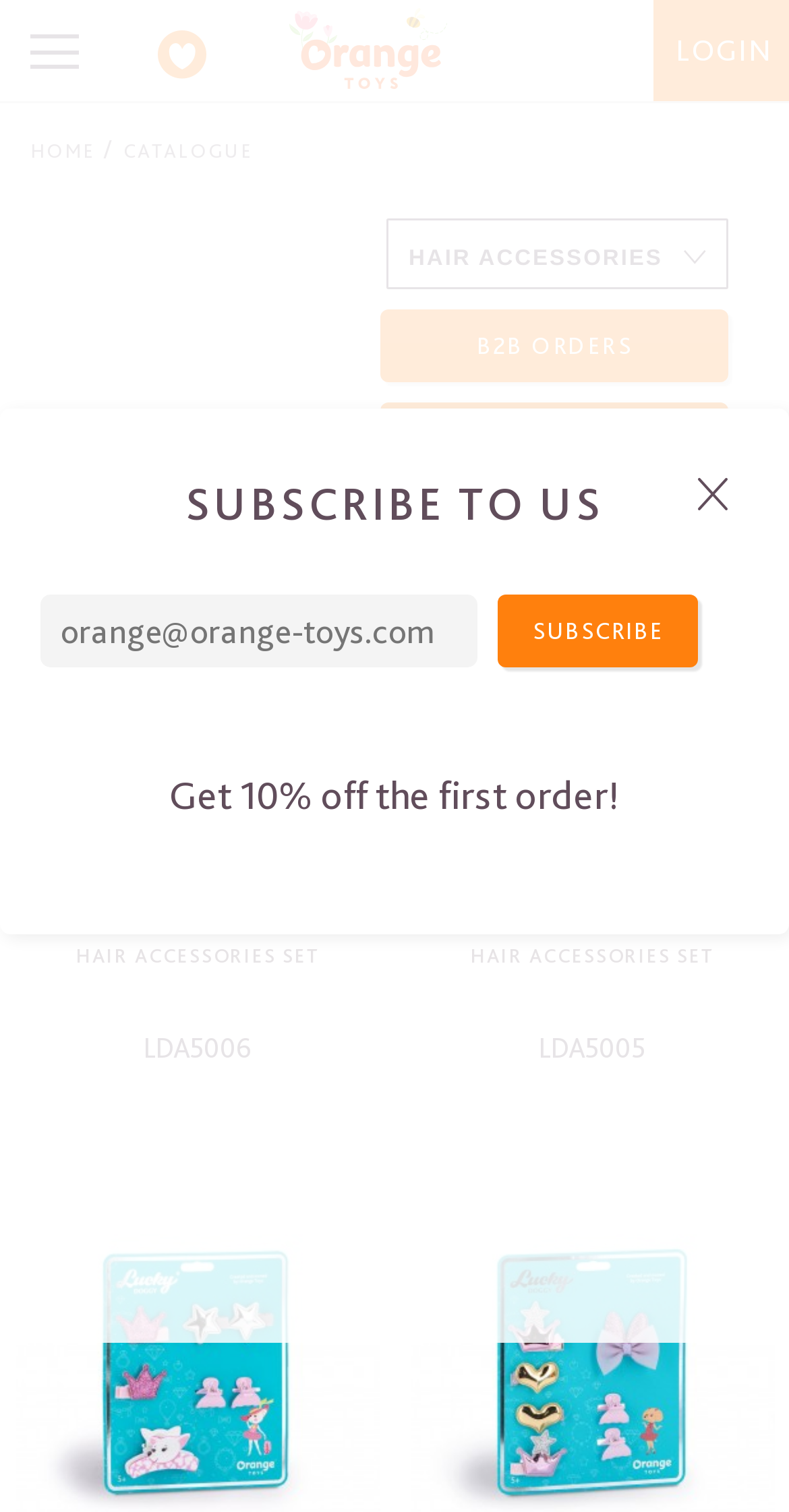What is the purpose of the 'SUBSCRIBE' button?
Provide a thorough and detailed answer to the question.

The 'SUBSCRIBE' button is located next to a textbox with the label 'orange@orange-toys.com' and a static text 'Get 10% off the first order!'. This suggests that the button is used to subscribe to a newsletter, and as a result, the user will receive a 10% discount on their first order.